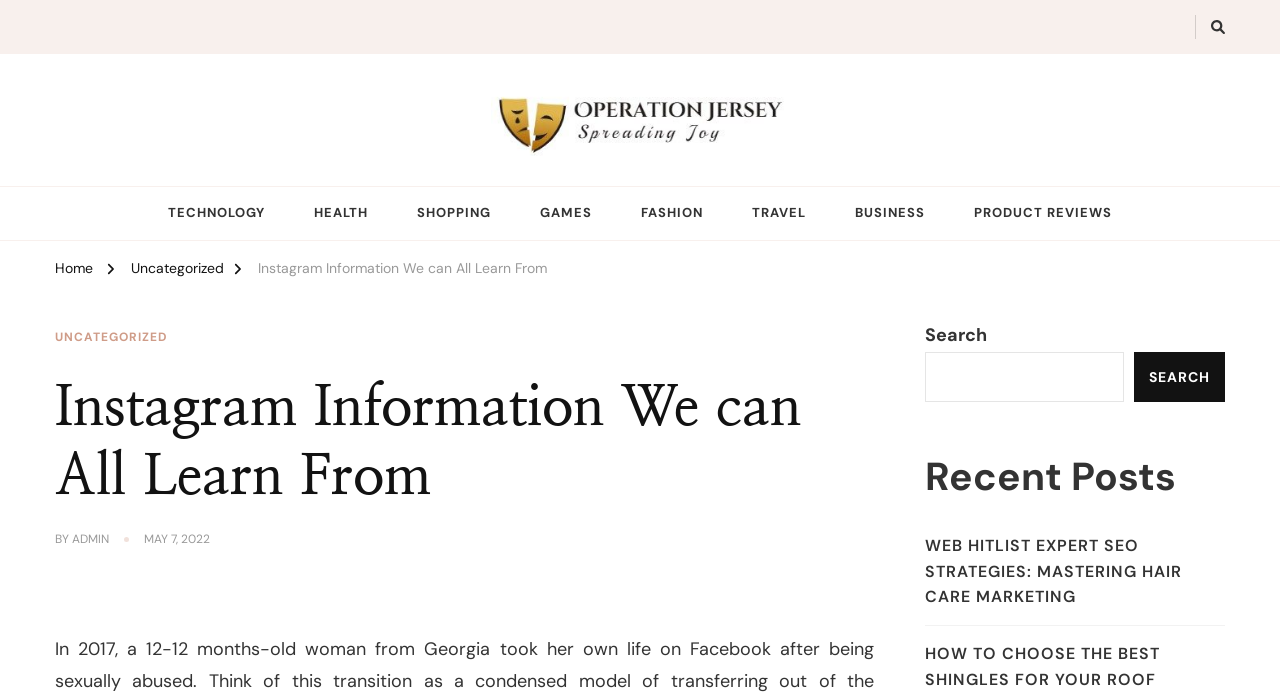Can you show the bounding box coordinates of the region to click on to complete the task described in the instruction: "Search for something"?

[0.723, 0.503, 0.878, 0.574]